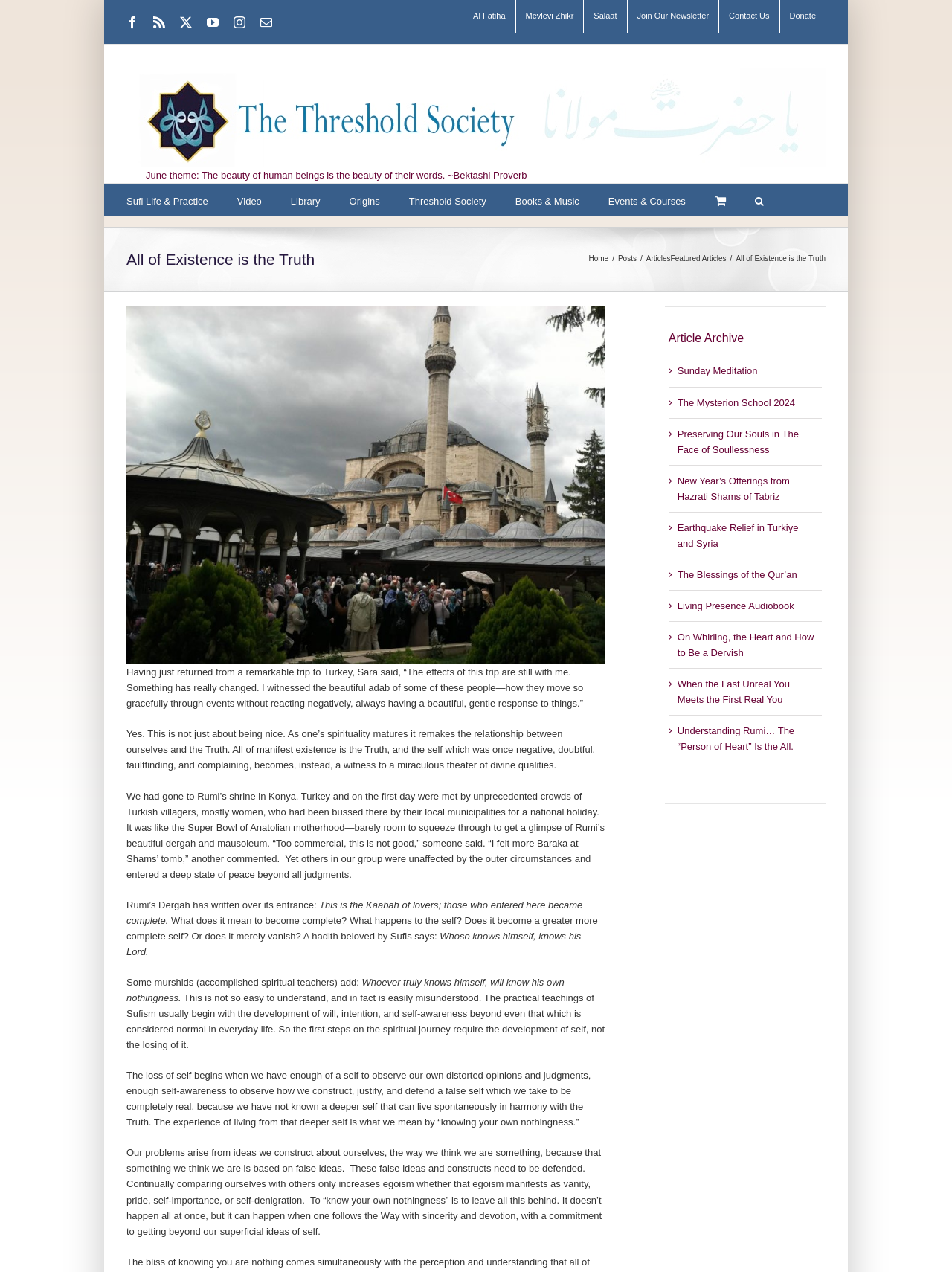Please identify the bounding box coordinates of the element's region that I should click in order to complete the following instruction: "Search for something". The bounding box coordinates consist of four float numbers between 0 and 1, i.e., [left, top, right, bottom].

[0.793, 0.144, 0.802, 0.17]